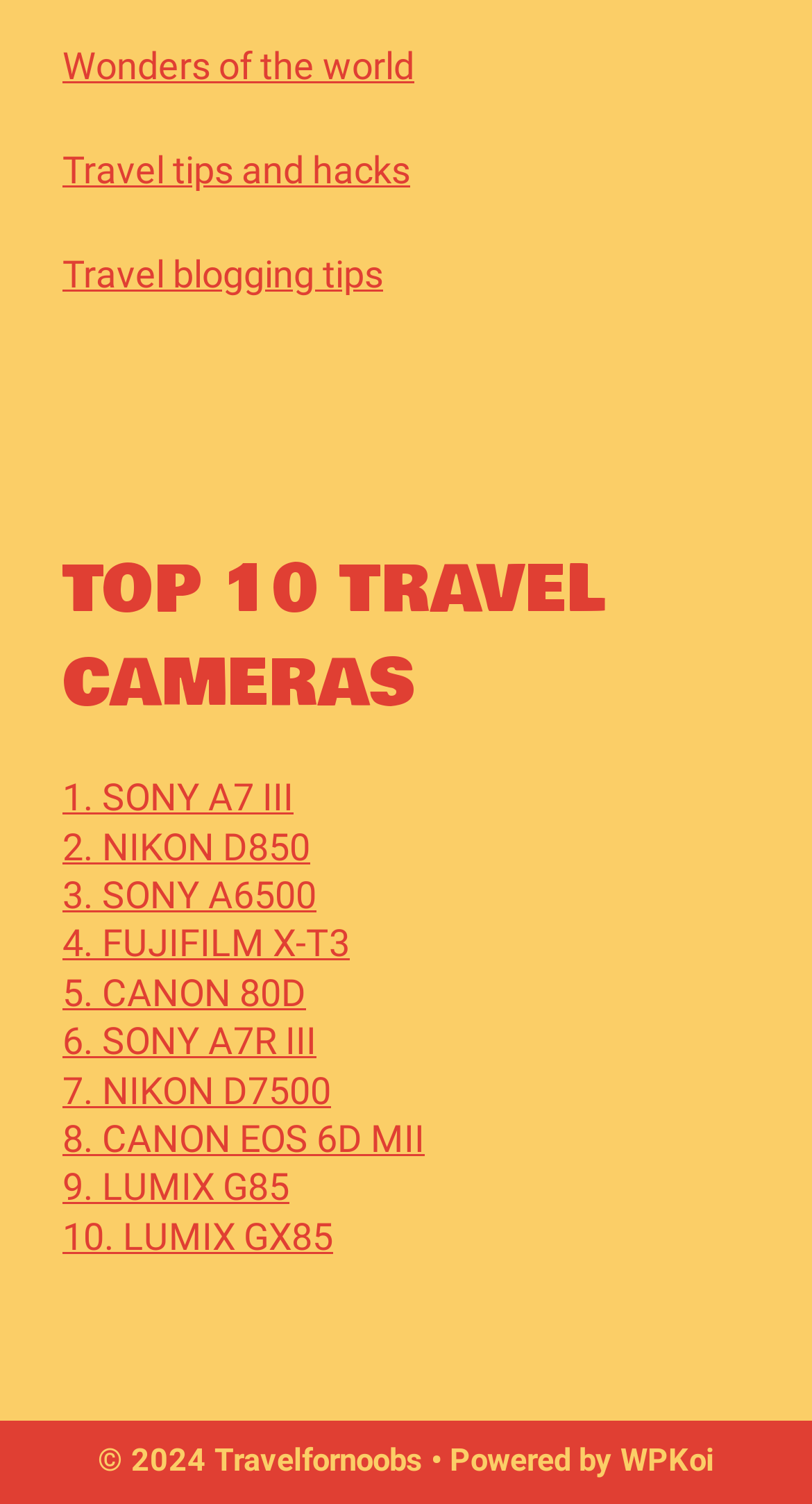Identify and provide the bounding box for the element described by: "1. SONY A7 III".

[0.077, 0.515, 0.362, 0.545]